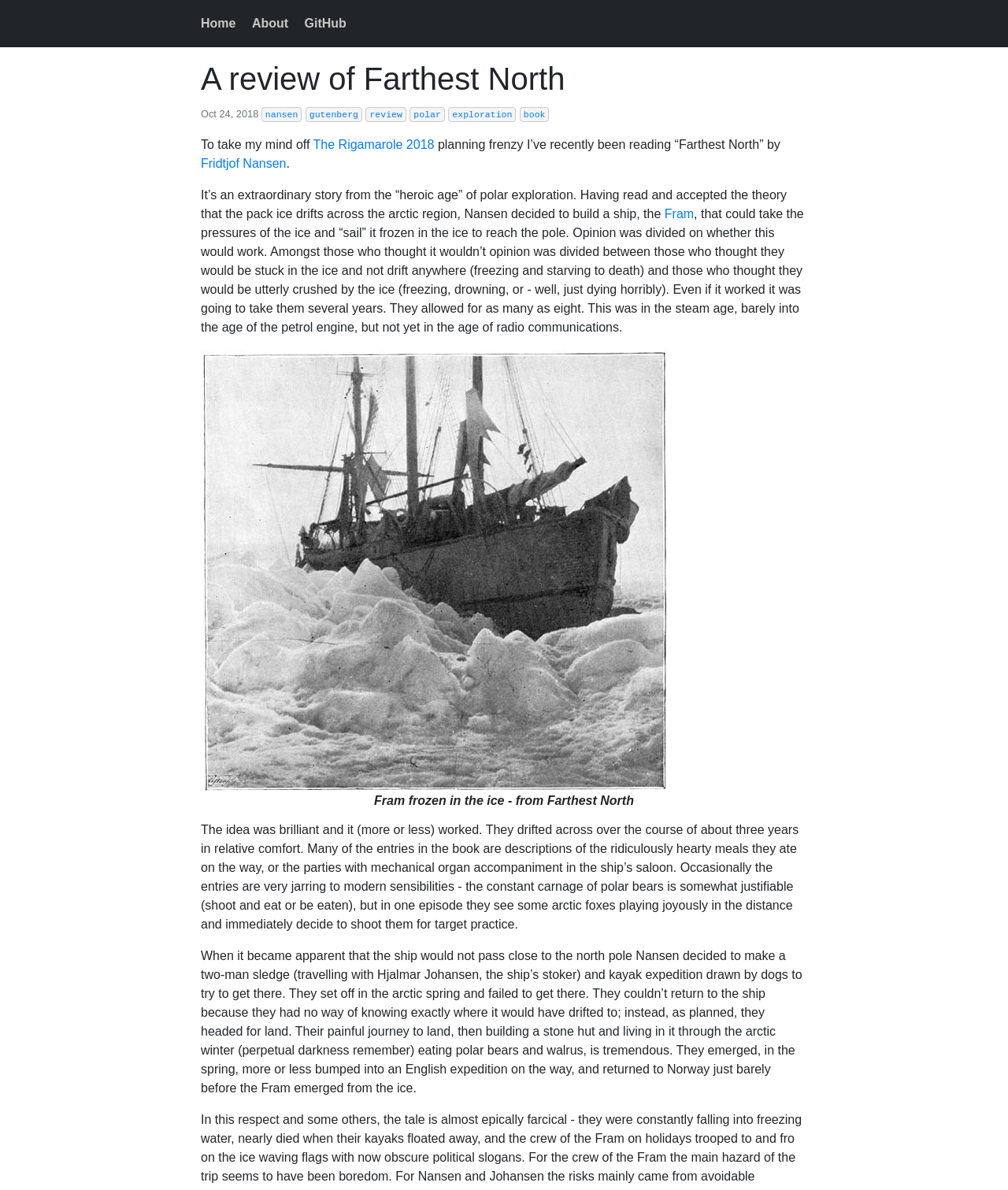Please identify the bounding box coordinates of the region to click in order to complete the task: "Send an email to Dr. Stephan Teipel". The coordinates must be four float numbers between 0 and 1, specified as [left, top, right, bottom].

None